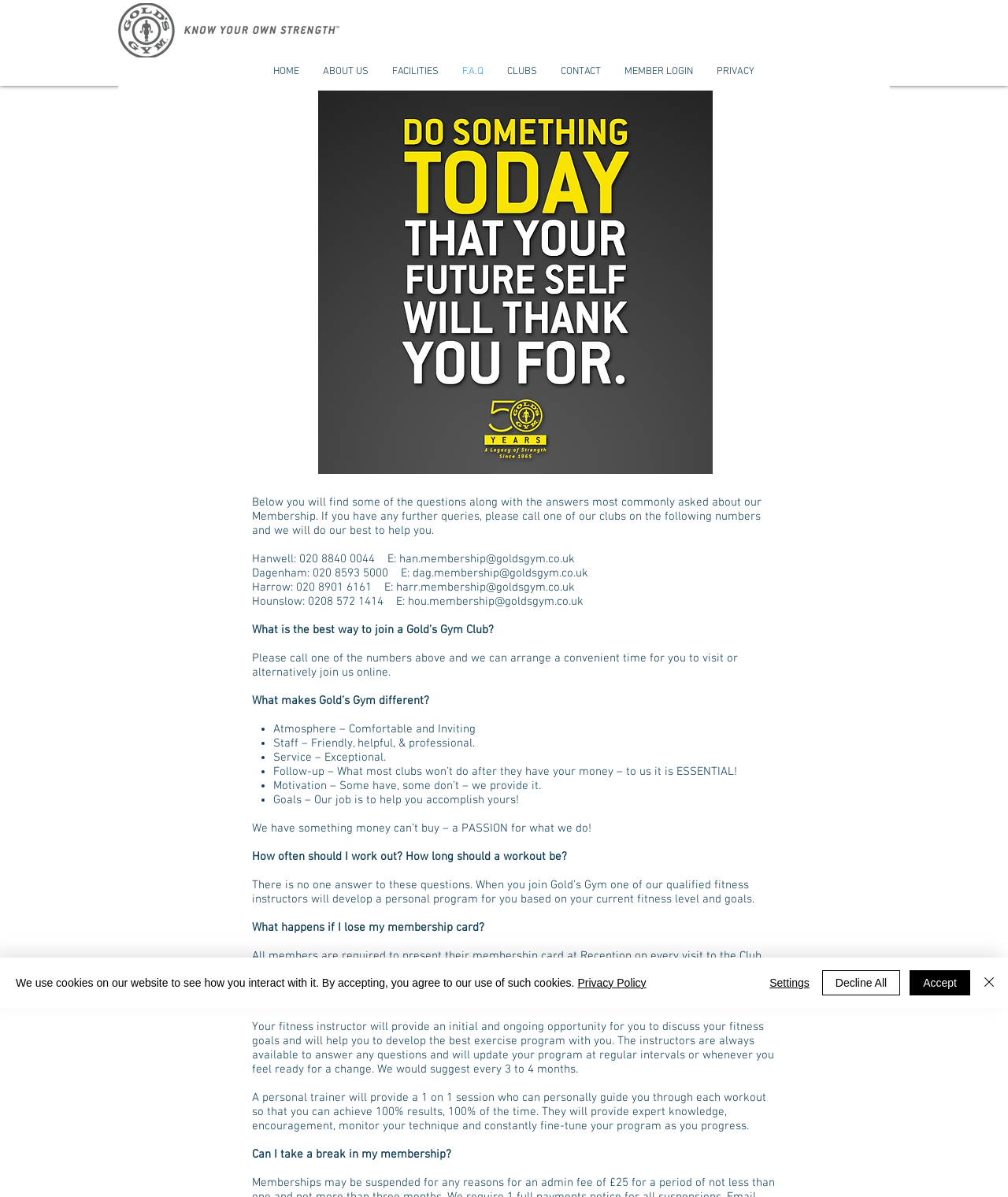Extract the bounding box coordinates for the UI element described as: "View all of our wines".

None